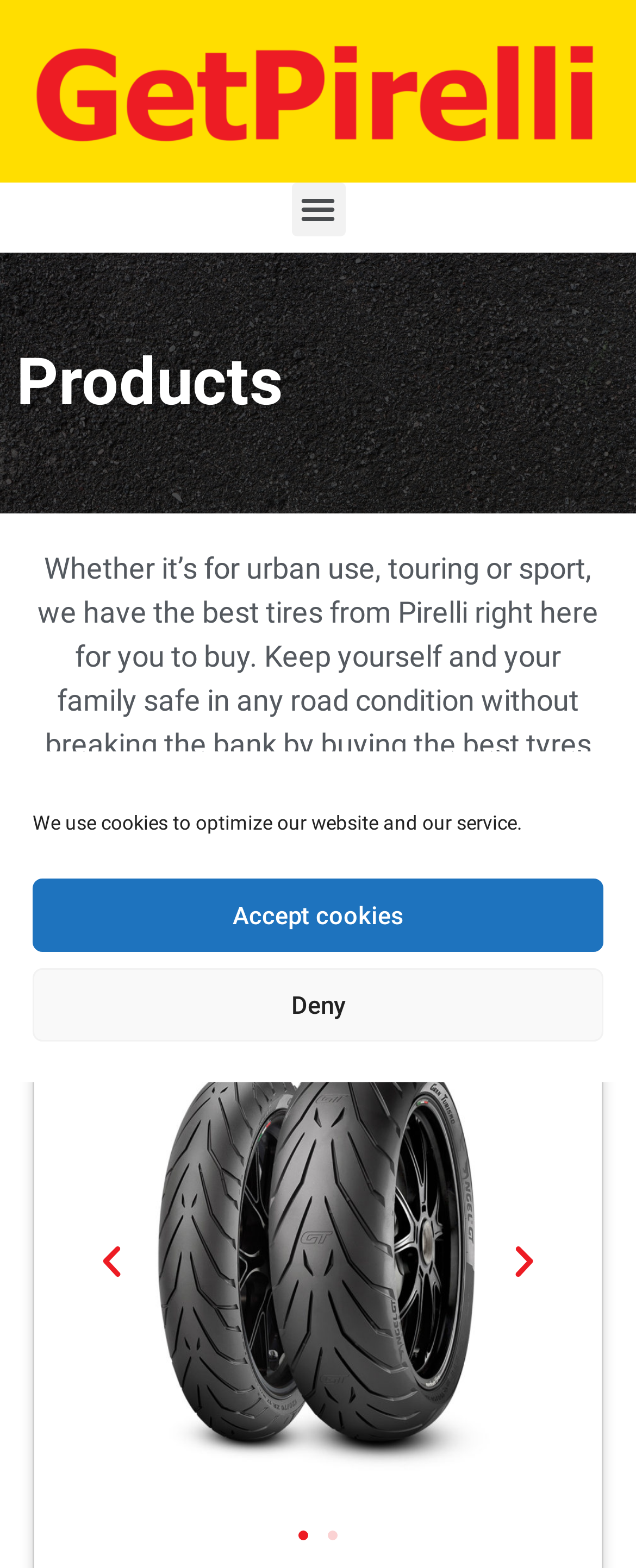Please find the bounding box coordinates of the element that must be clicked to perform the given instruction: "View previous slide". The coordinates should be four float numbers from 0 to 1, i.e., [left, top, right, bottom].

[0.144, 0.792, 0.208, 0.818]